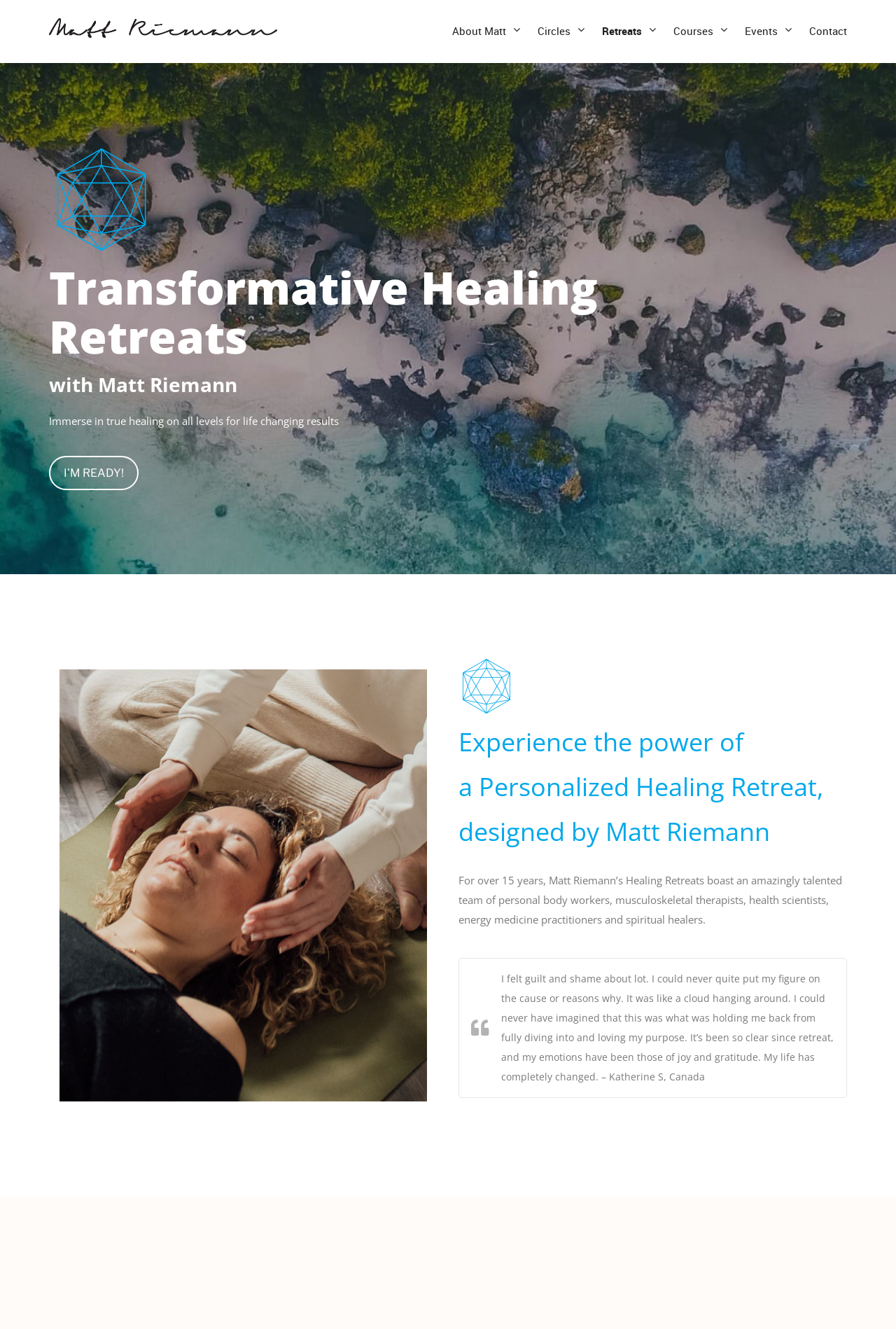What is the tone of the testimonial on the webpage?
Using the details from the image, give an elaborate explanation to answer the question.

The testimonial on the webpage, attributed to Katherine S from Canada, expresses emotions of joy and gratitude, indicating a positive tone. The text also mentions a life-changing experience, which further reinforces the positive tone.